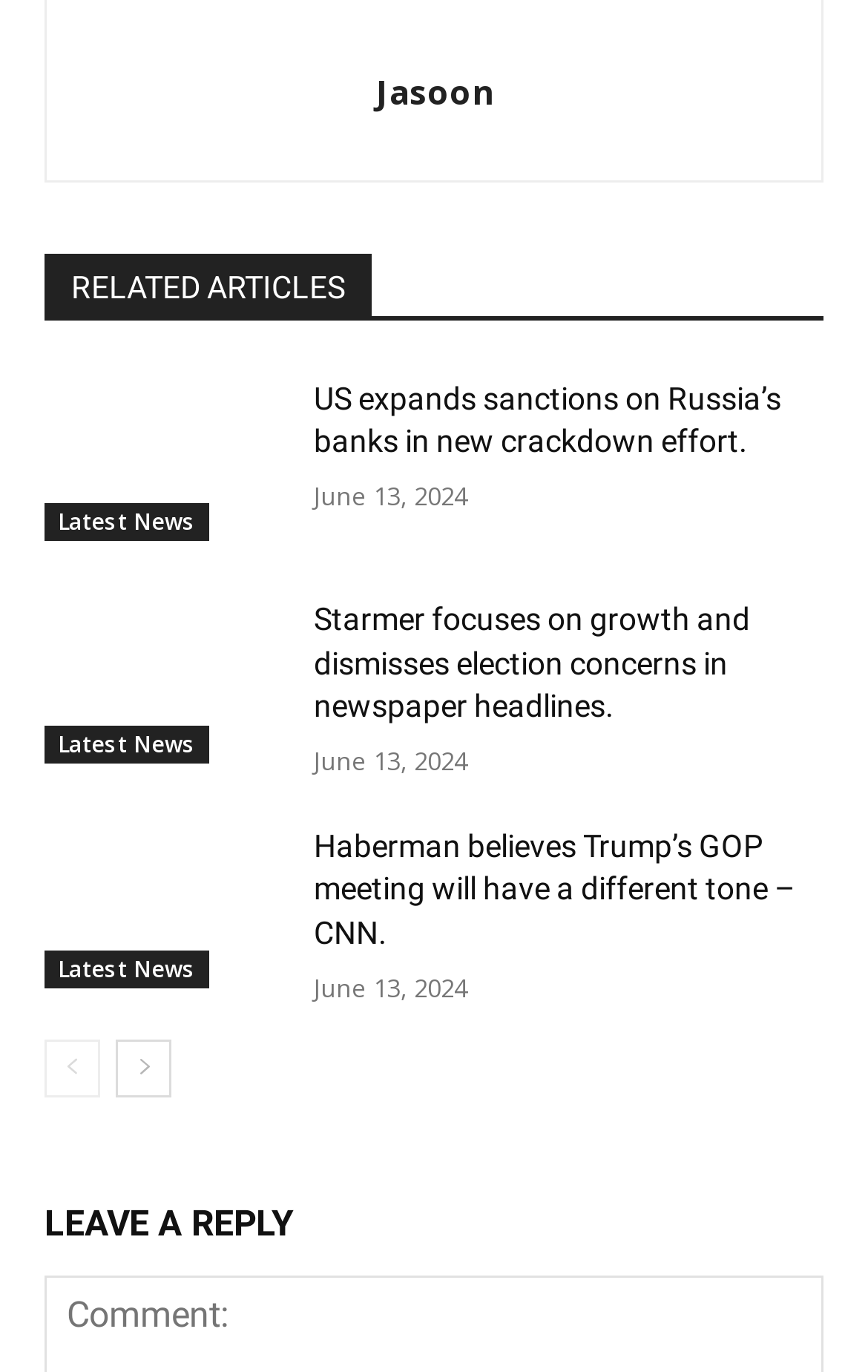Please answer the following question using a single word or phrase: What is the topic of the first article?

US expands sanctions on Russia’s banks